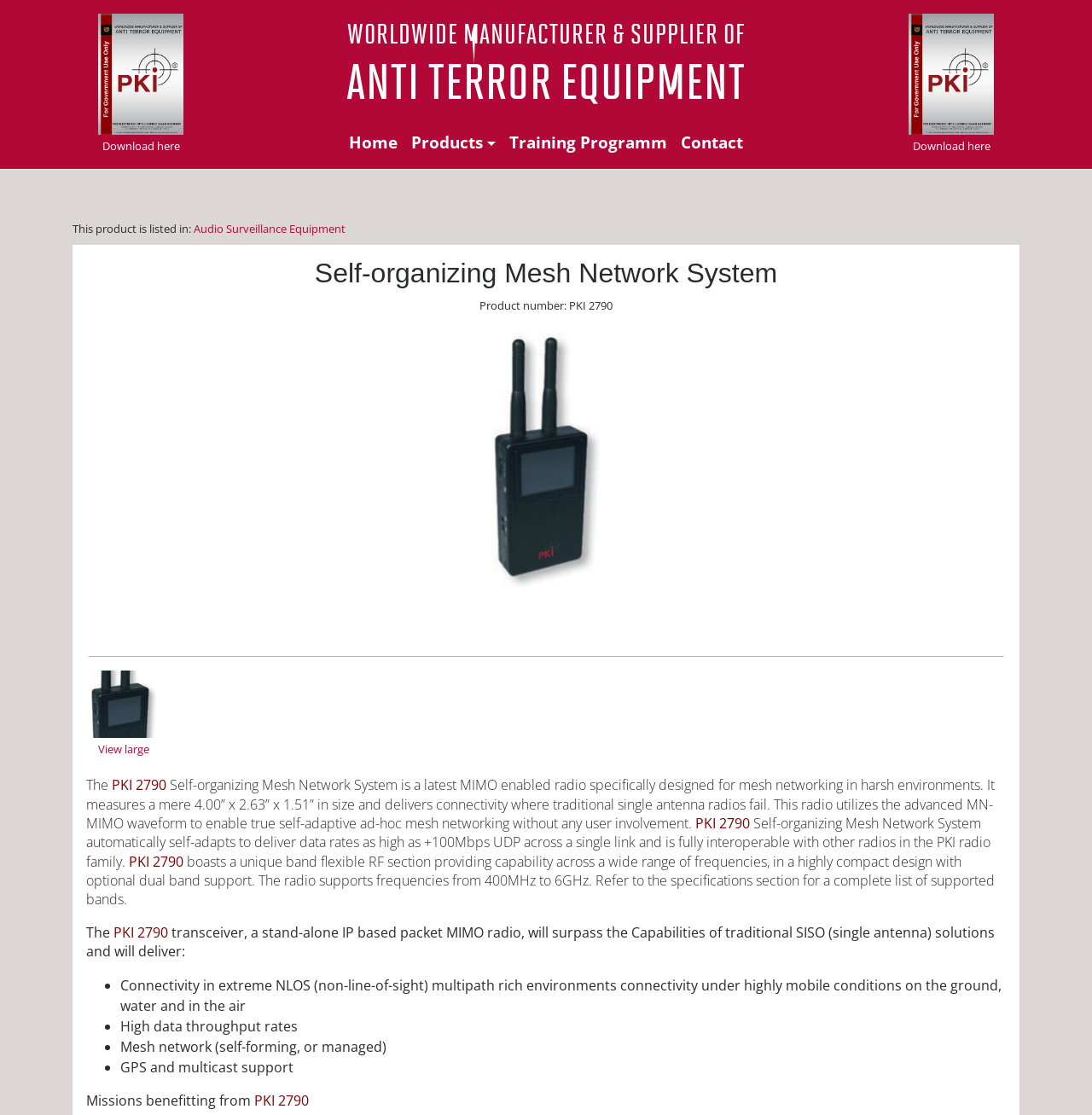Give a concise answer using one word or a phrase to the following question:
What is the product number of the Self-organizing Mesh Network System?

PKI 2790